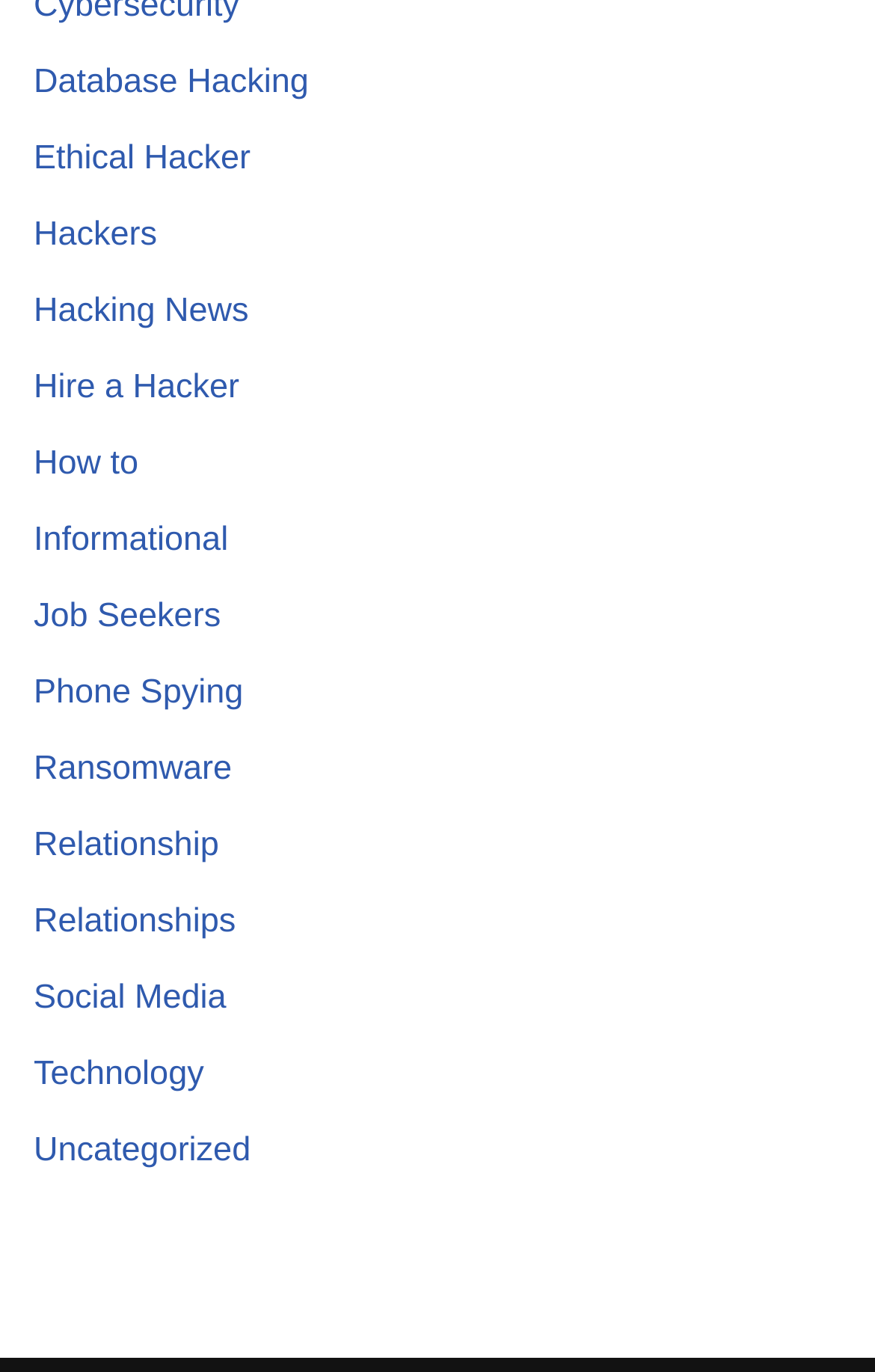What is the last link on the webpage?
Look at the screenshot and respond with a single word or phrase.

Uncategorized